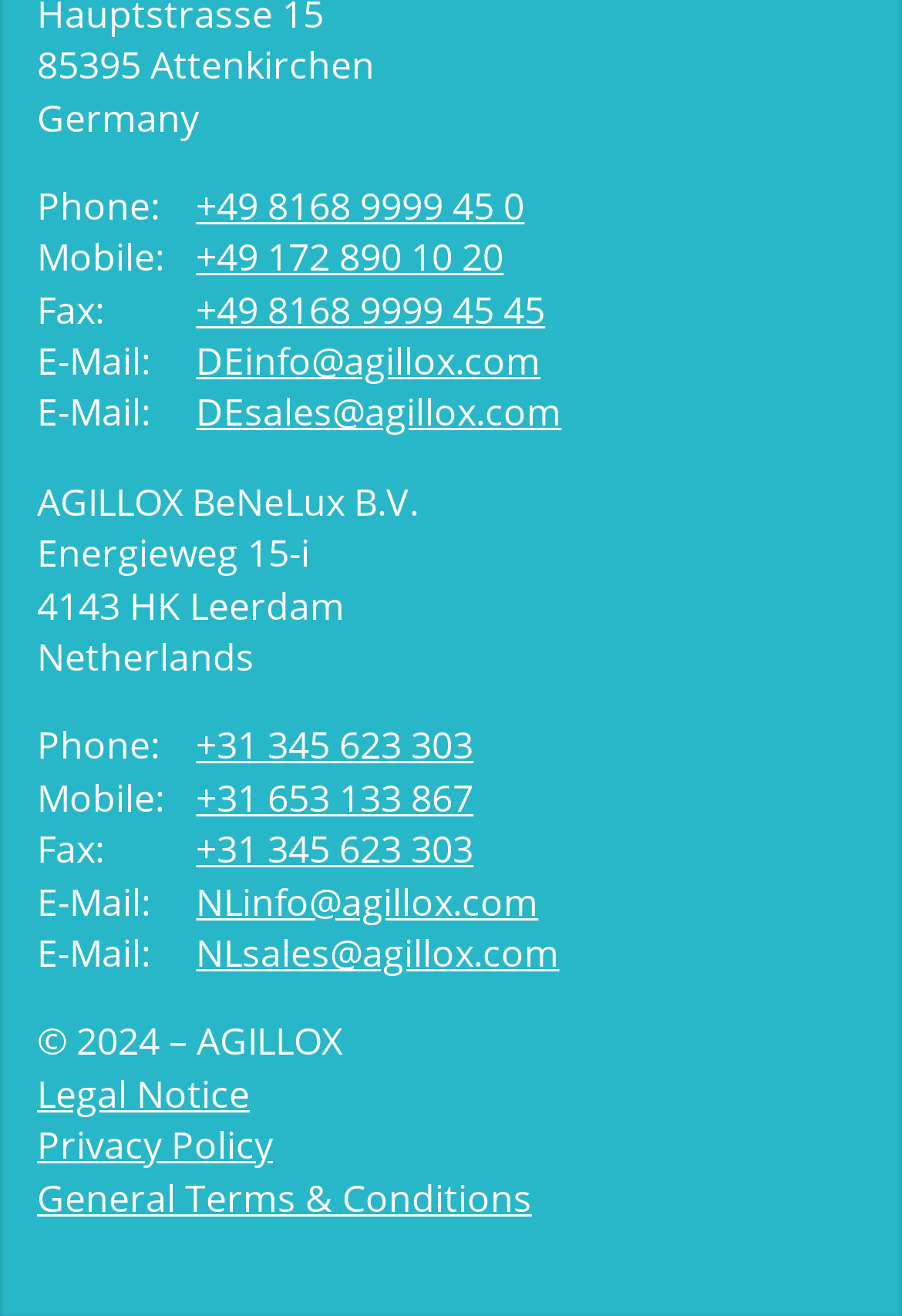Locate the bounding box coordinates of the element that needs to be clicked to carry out the instruction: "View the legal notice". The coordinates should be given as four float numbers ranging from 0 to 1, i.e., [left, top, right, bottom].

[0.041, 0.812, 0.277, 0.85]